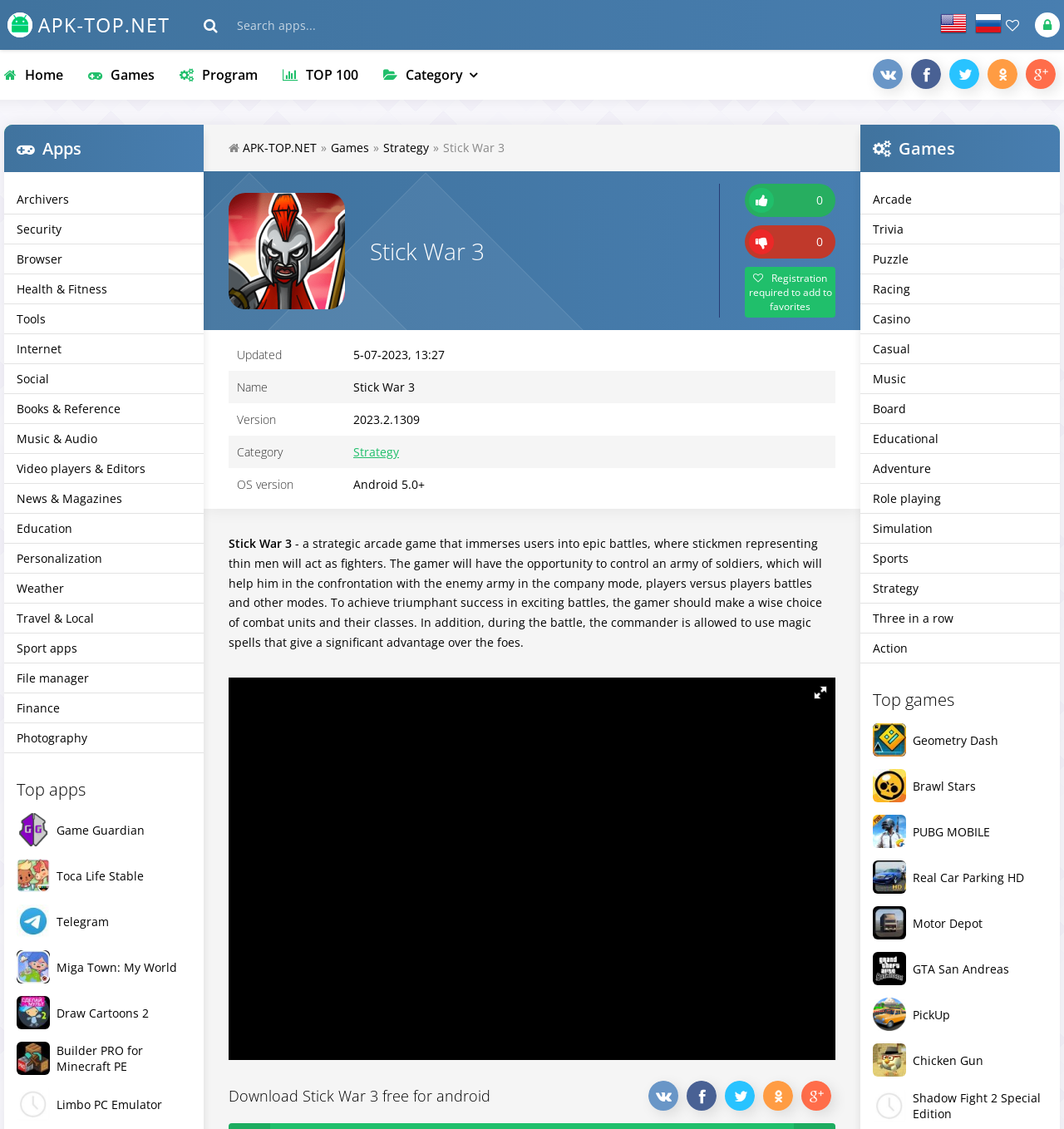Determine the bounding box coordinates for the clickable element required to fulfill the instruction: "Explore Top 100 apps". Provide the coordinates as four float numbers between 0 and 1, i.e., [left, top, right, bottom].

[0.266, 0.044, 0.337, 0.088]